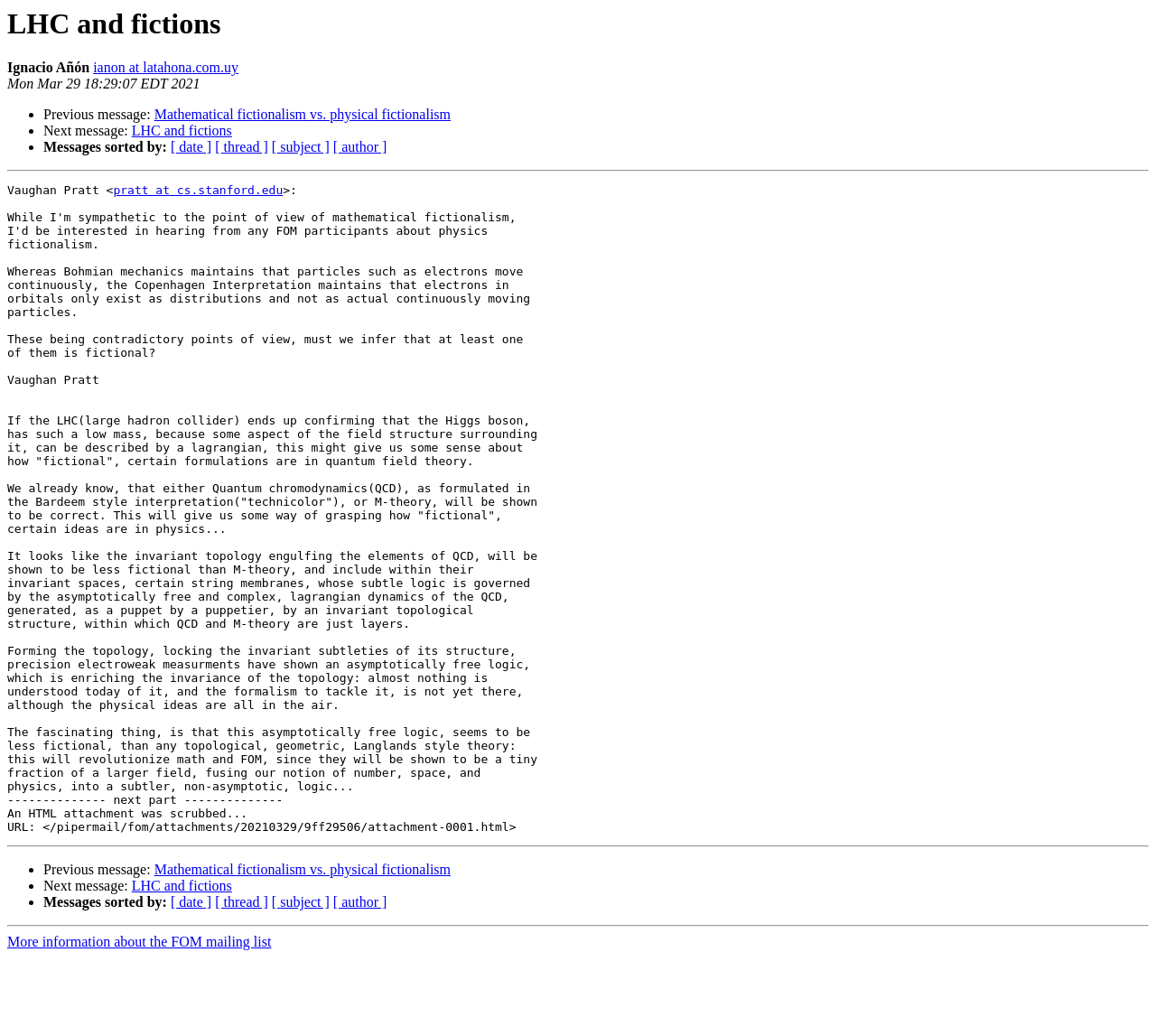Based on the description "[ subject ]", find the bounding box of the specified UI element.

[0.235, 0.135, 0.285, 0.149]